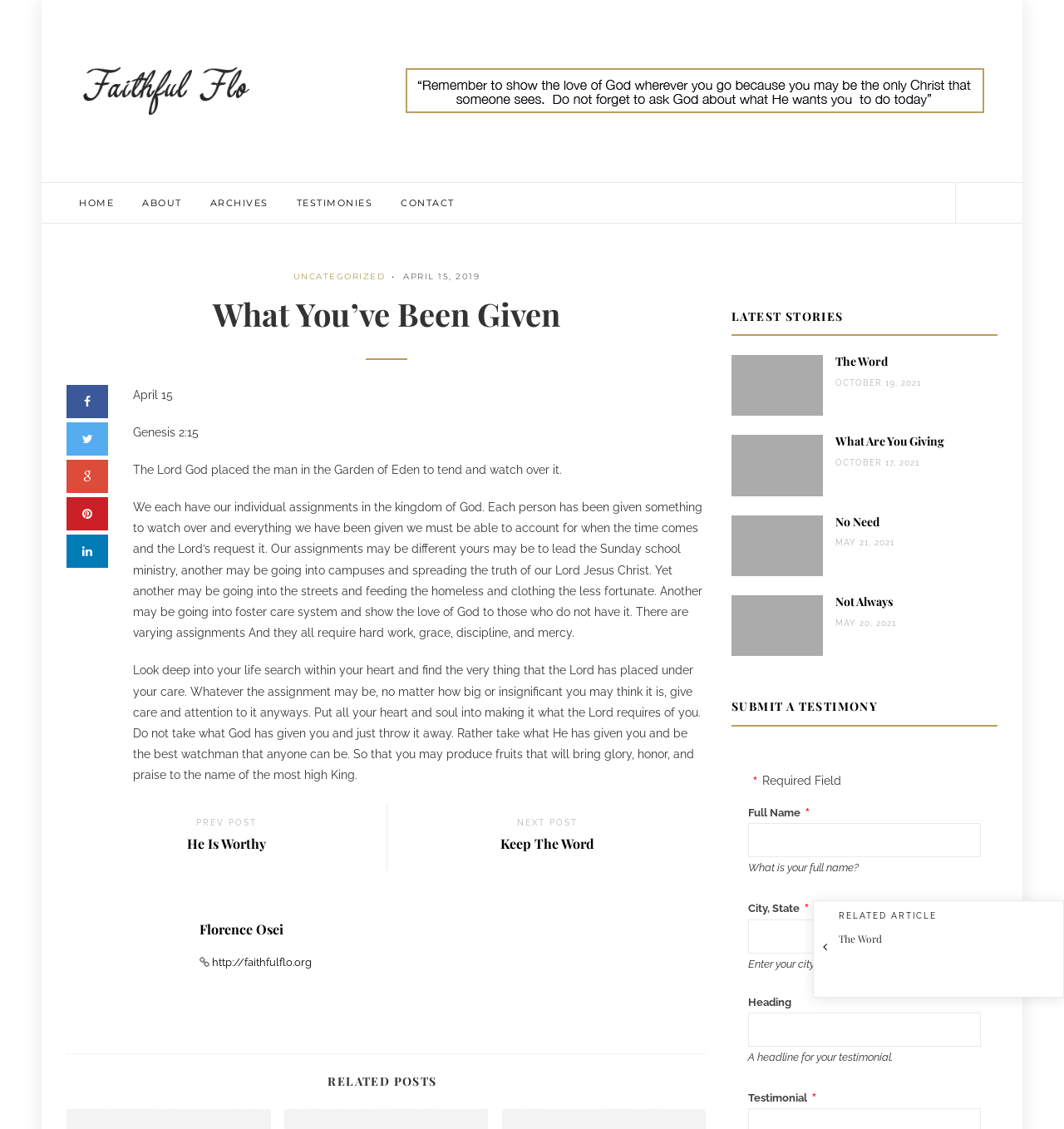Please provide a one-word or short phrase answer to the question:
What is the theme of the webpage?

Christianity